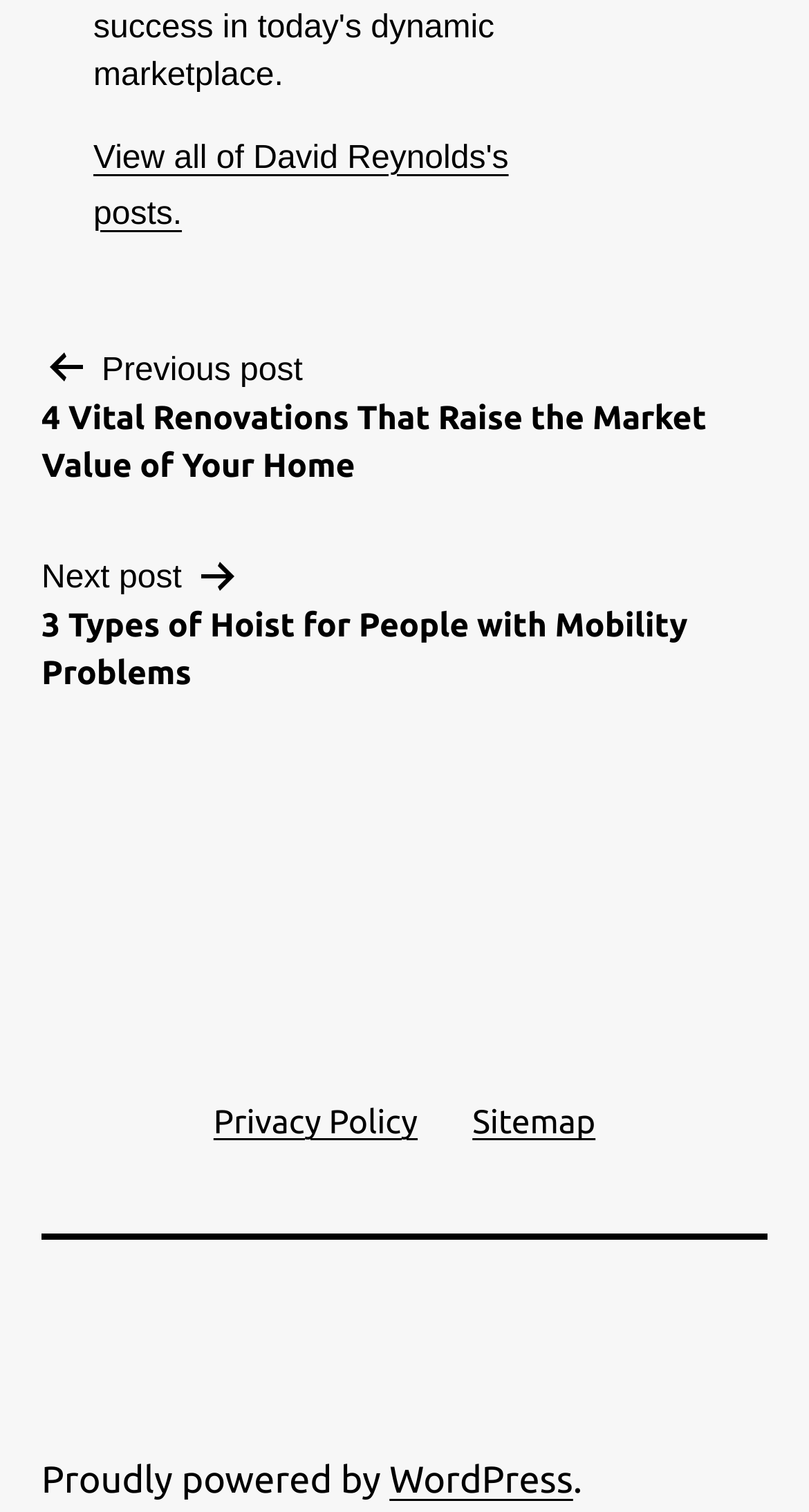Reply to the question with a single word or phrase:
What is the name of the author whose posts are displayed?

David Reynolds